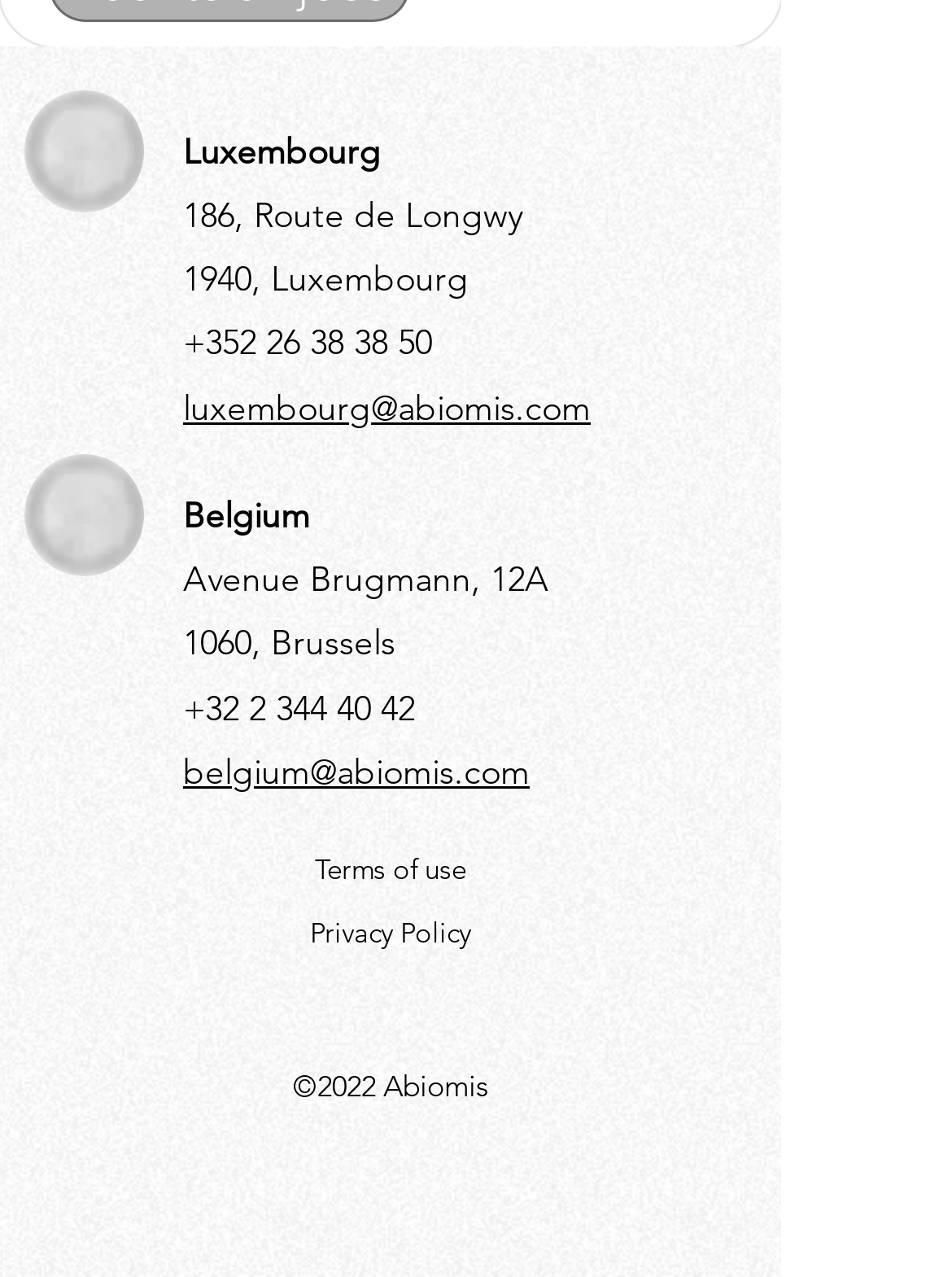Given the content of the image, can you provide a detailed answer to the question?
What is the copyright year?

The copyright year is 2022, as indicated by the StaticText element '2022 Abiomis' with bounding box coordinates [0.308, 0.836, 0.513, 0.864].